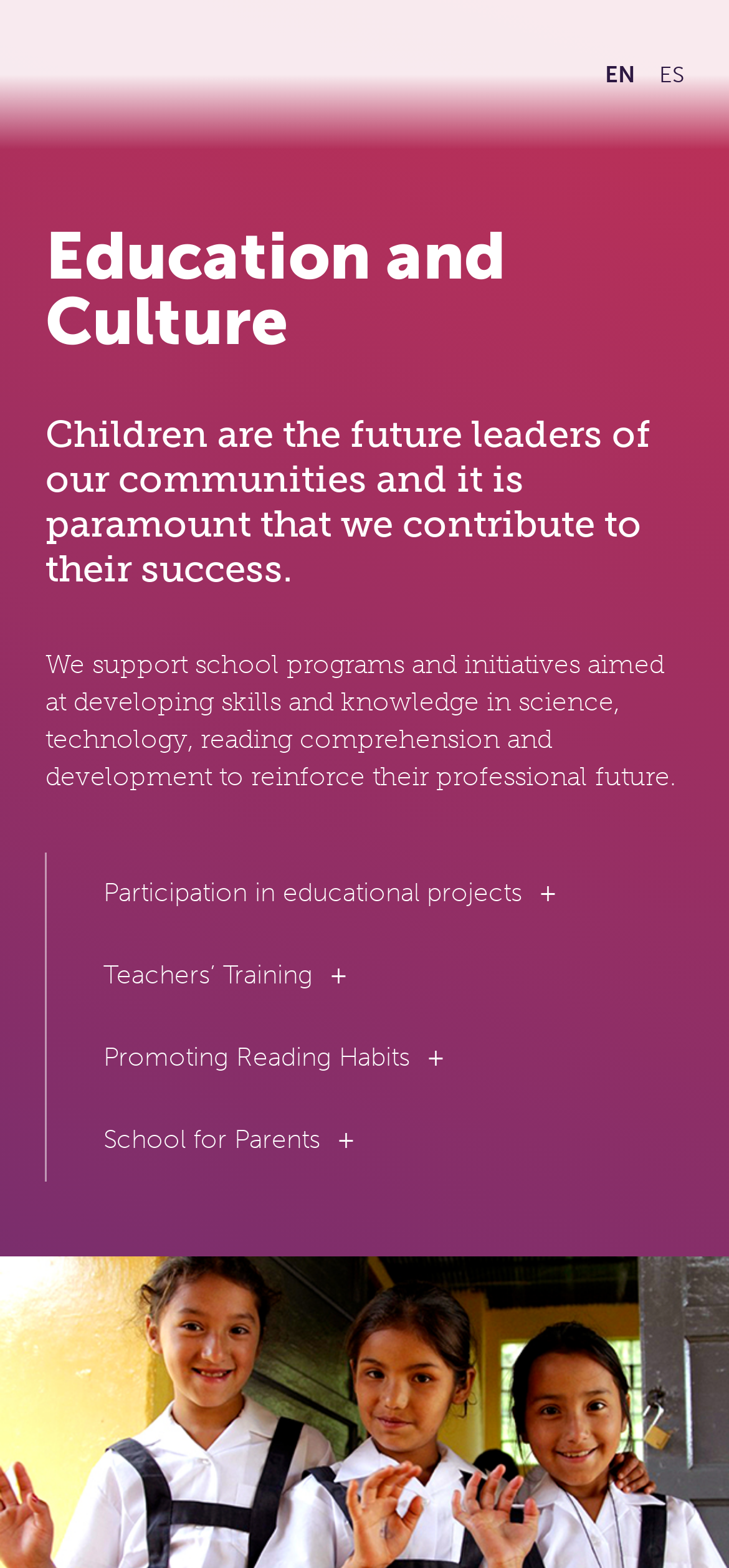What is the purpose of Kallpa's educational initiatives?
Based on the image, answer the question in a detailed manner.

According to the webpage's content, Kallpa's educational initiatives aim to contribute to the success of children, who are considered the future leaders of communities, by developing their skills and knowledge in various areas.